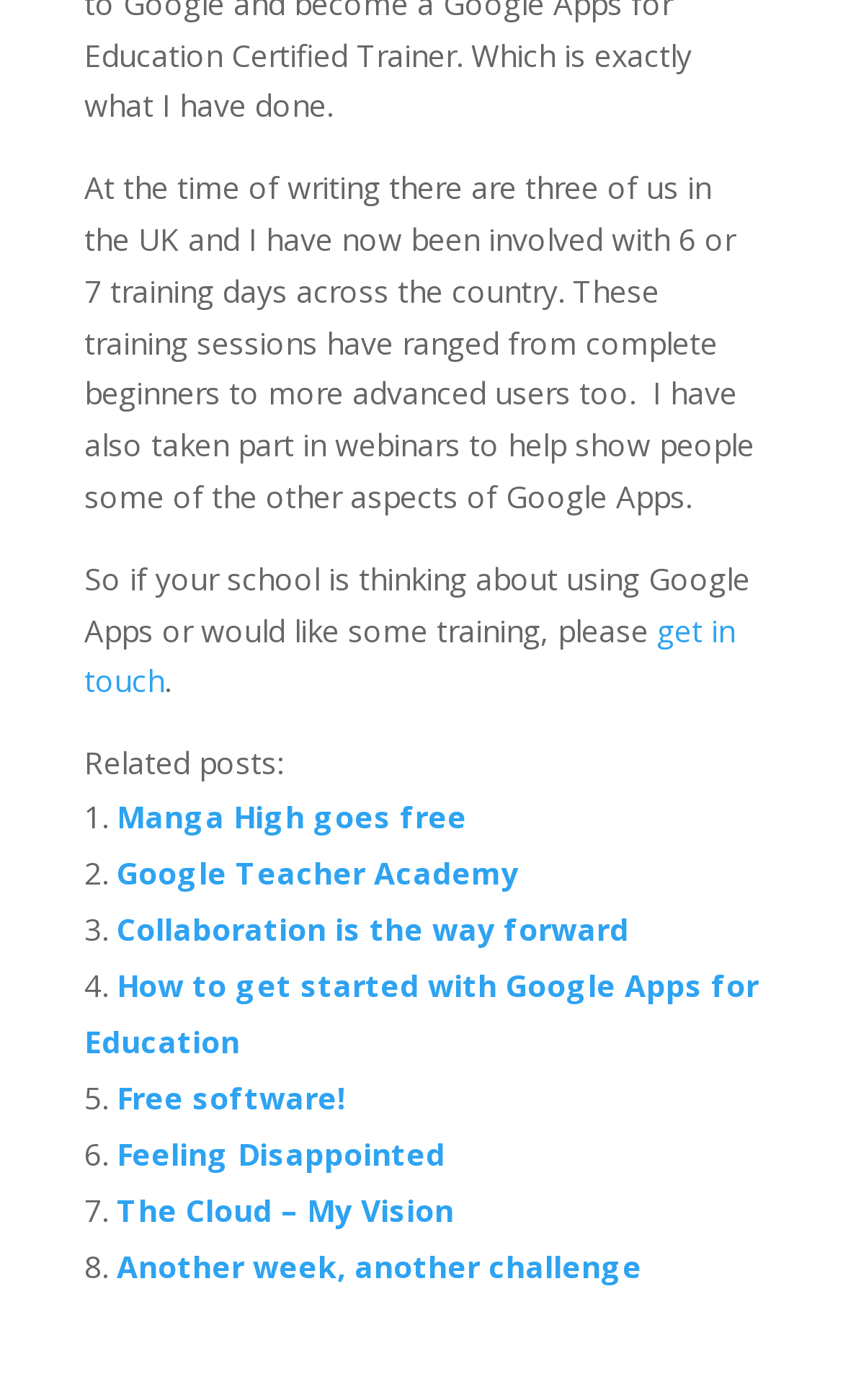How many related posts are listed?
Ensure your answer is thorough and detailed.

I counted the number of list markers and links under the 'Related posts:' heading, and there are 8 related posts listed.